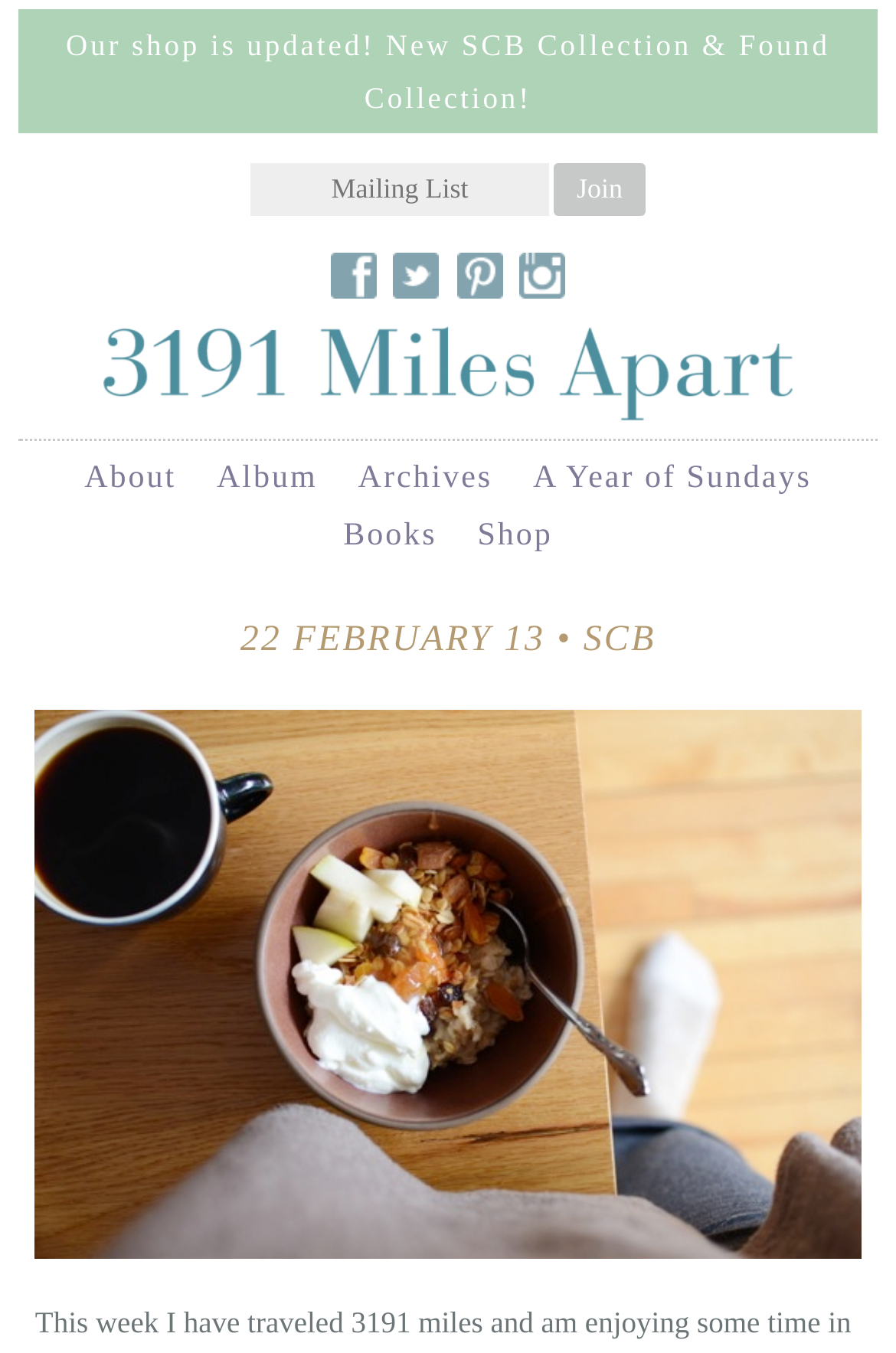What is the date mentioned on the webpage?
Provide a comprehensive and detailed answer to the question.

The date '22 February 13' is mentioned in the heading '22 FEBRUARY 13 • SCB' on the webpage, indicating that it may be a significant date for the website or its content.